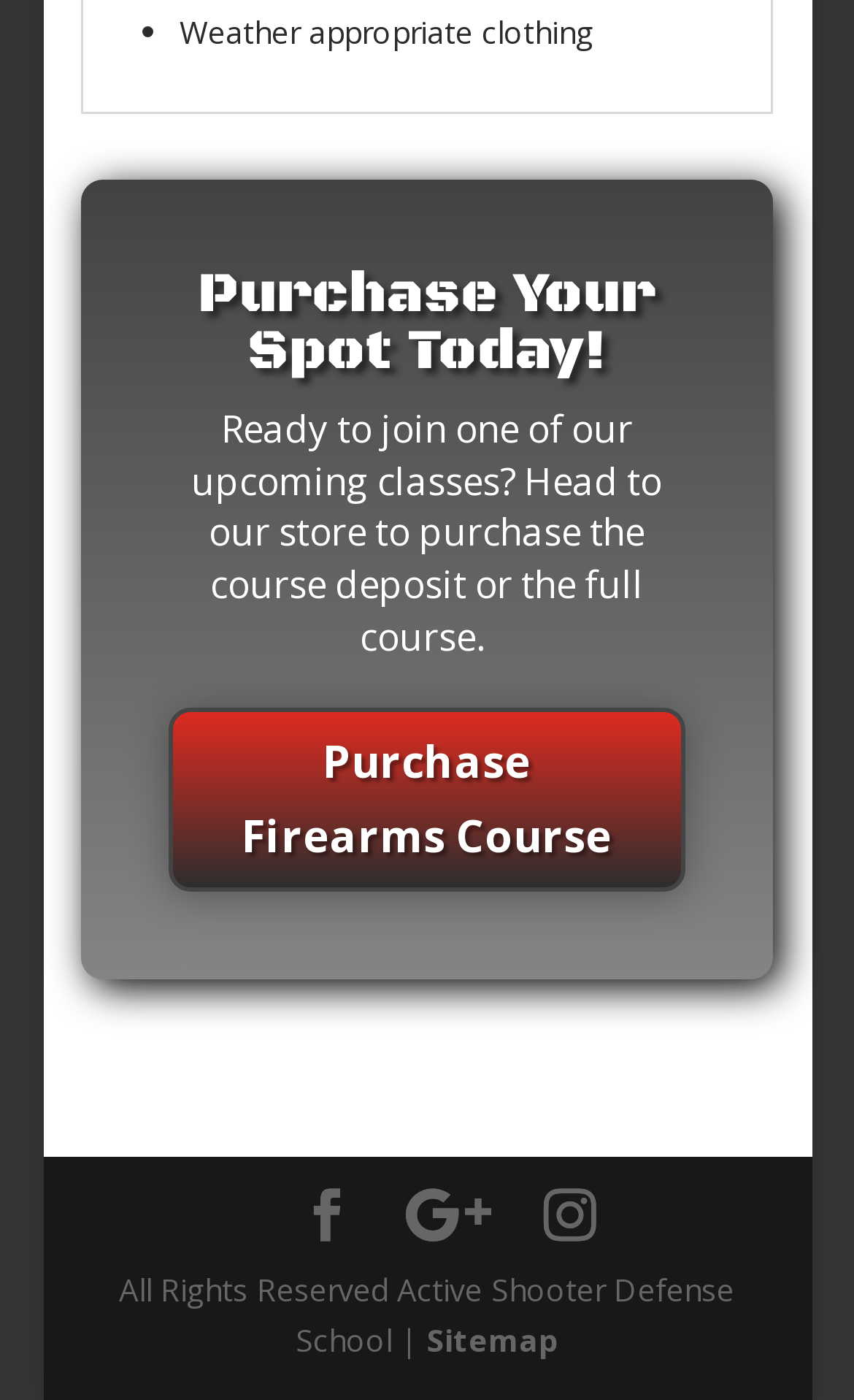Refer to the image and provide an in-depth answer to the question: 
How many social media links are available?

There are three social media links available on the webpage, represented by icons , , and .